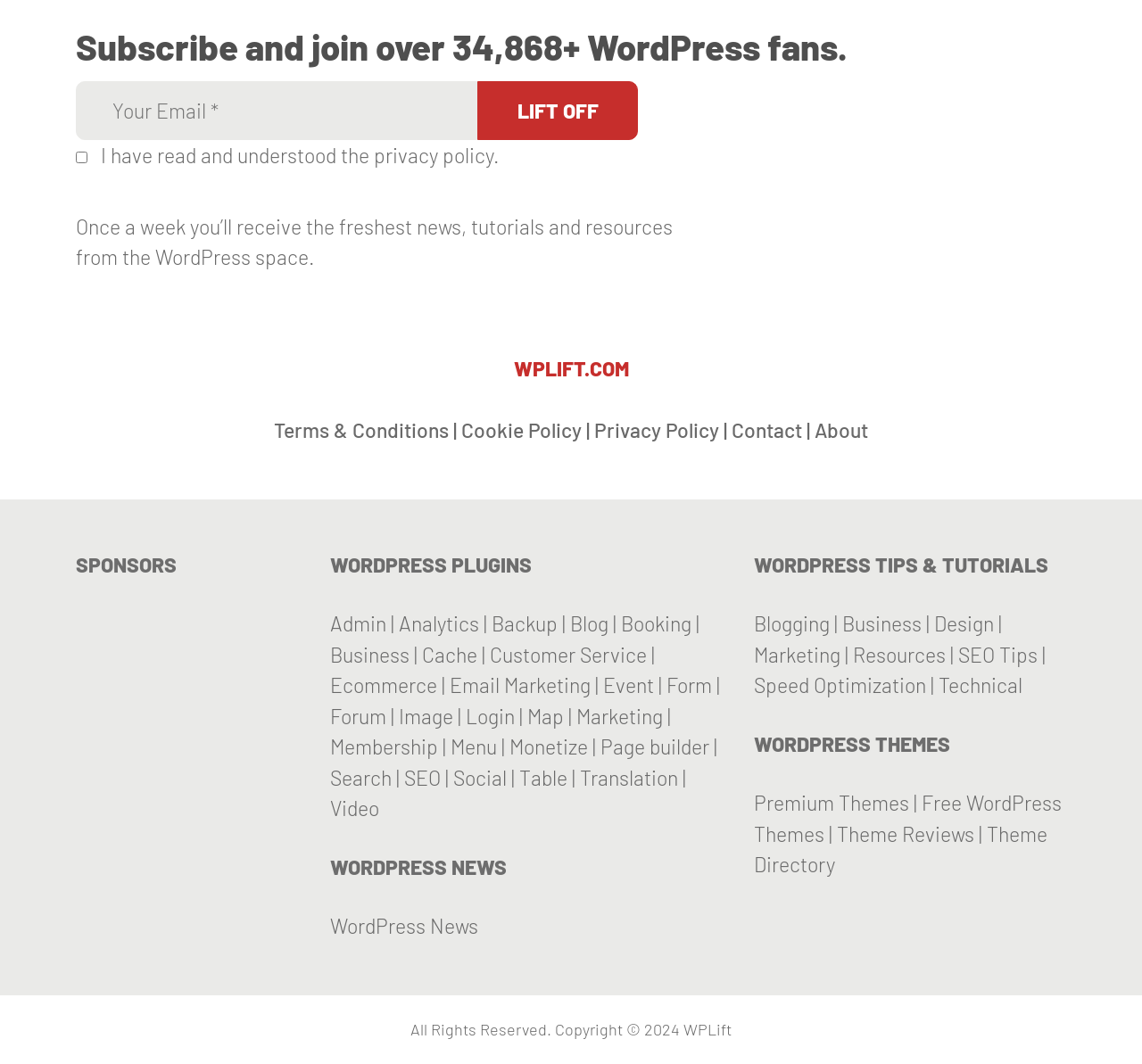What is the name of the website?
Using the image as a reference, answer with just one word or a short phrase.

WPLIFT.COM